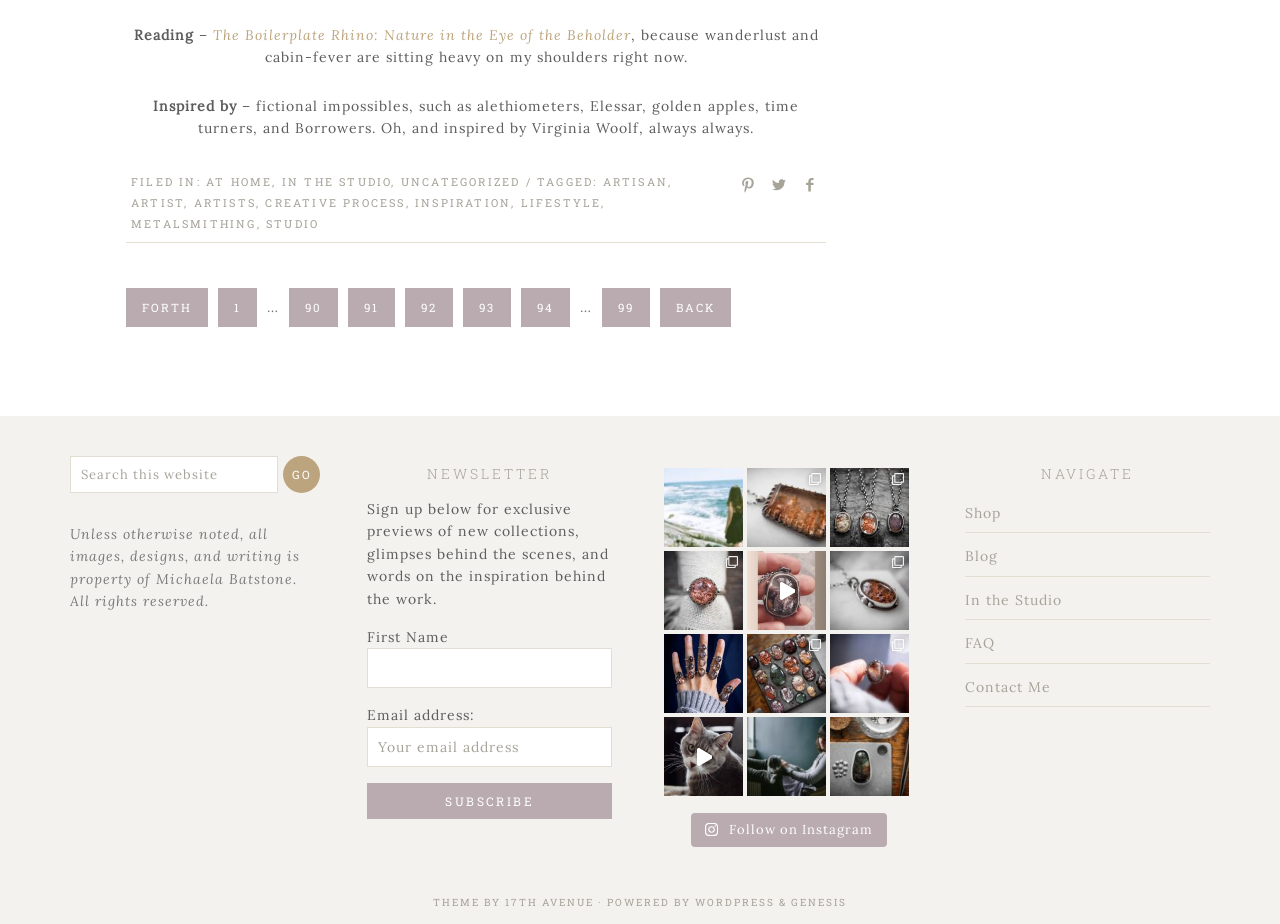Can you show the bounding box coordinates of the region to click on to complete the task described in the instruction: "View 'CLOTHING' category"?

None